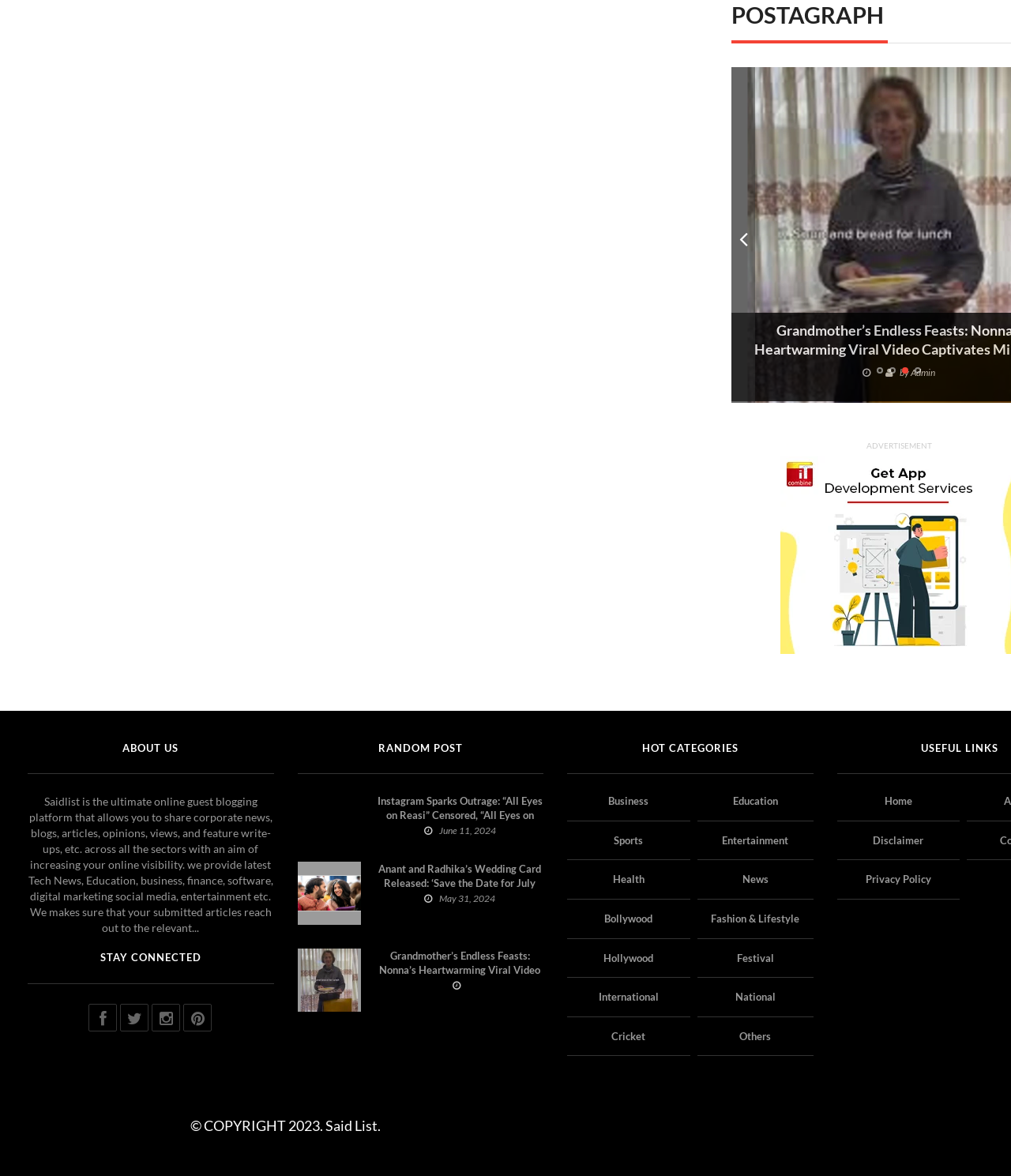Pinpoint the bounding box coordinates of the element to be clicked to execute the instruction: "Visit the 'Business' category".

[0.561, 0.675, 0.683, 0.698]